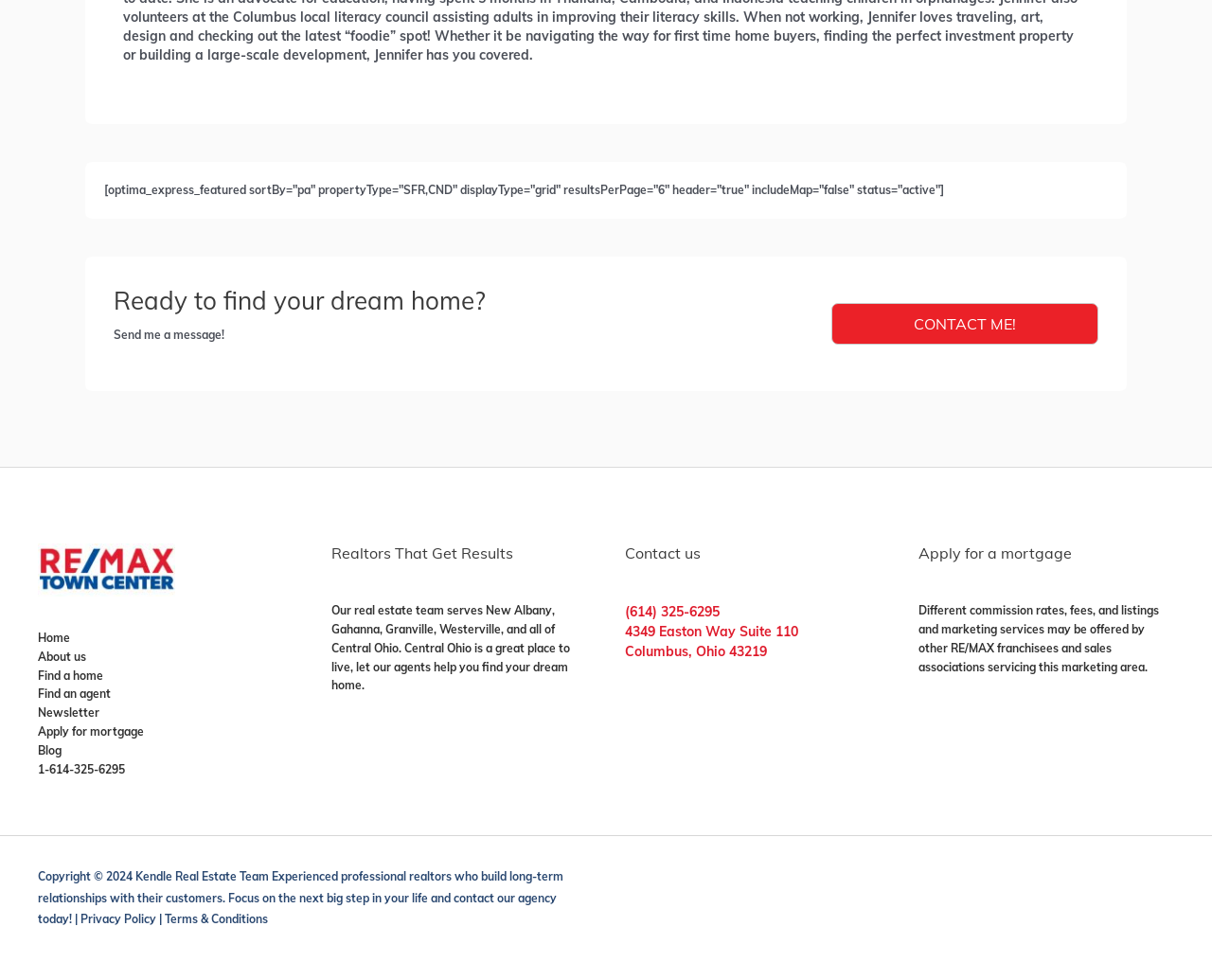Based on the element description: "(614) 325-6295", identify the bounding box coordinates for this UI element. The coordinates must be four float numbers between 0 and 1, listed as [left, top, right, bottom].

[0.516, 0.614, 0.594, 0.633]